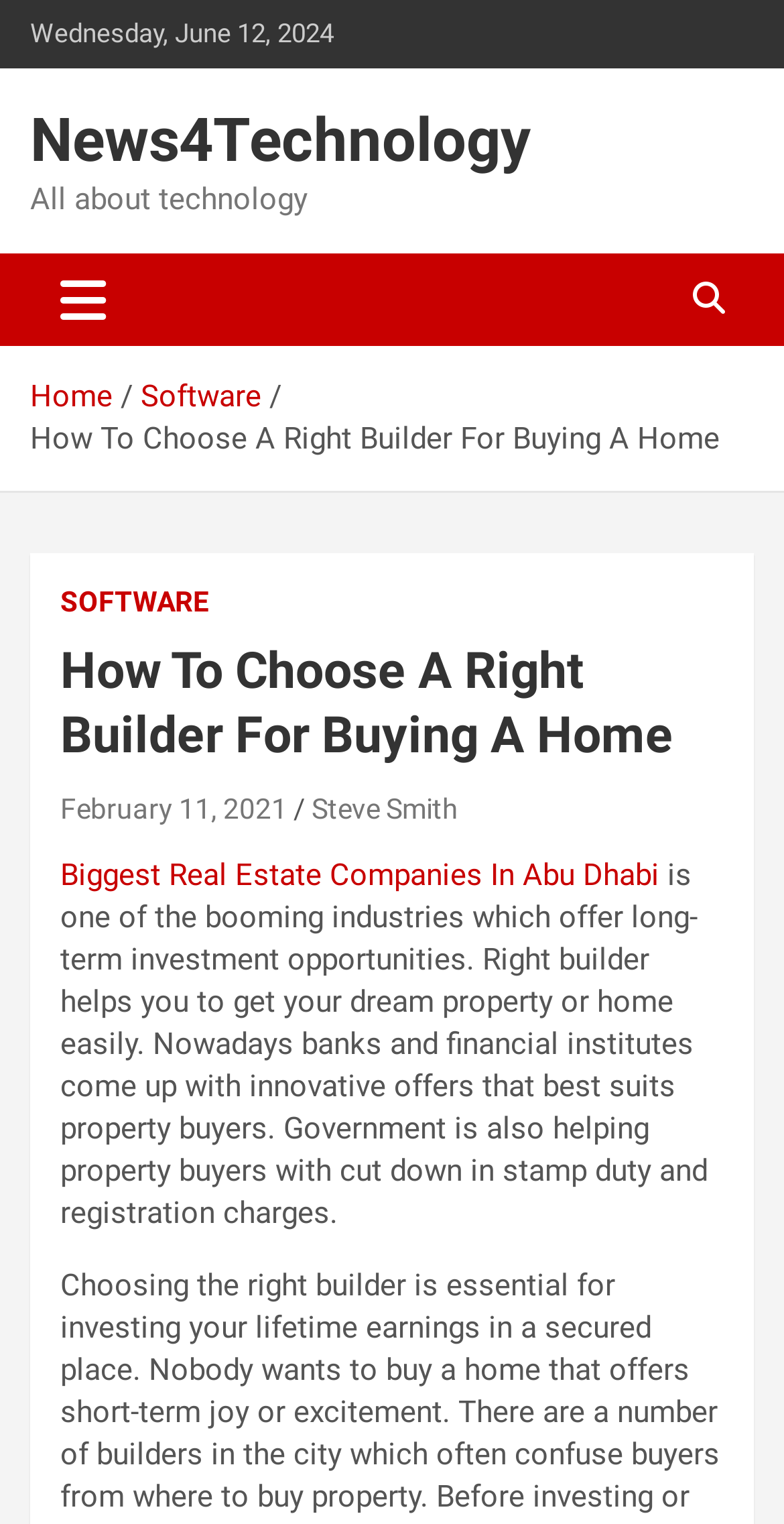What is the date of the article?
Based on the image, answer the question with as much detail as possible.

I found the date of the article by looking at the link 'February 11, 2021' which is located below the heading 'How To Choose A Right Builder For Buying A Home'.